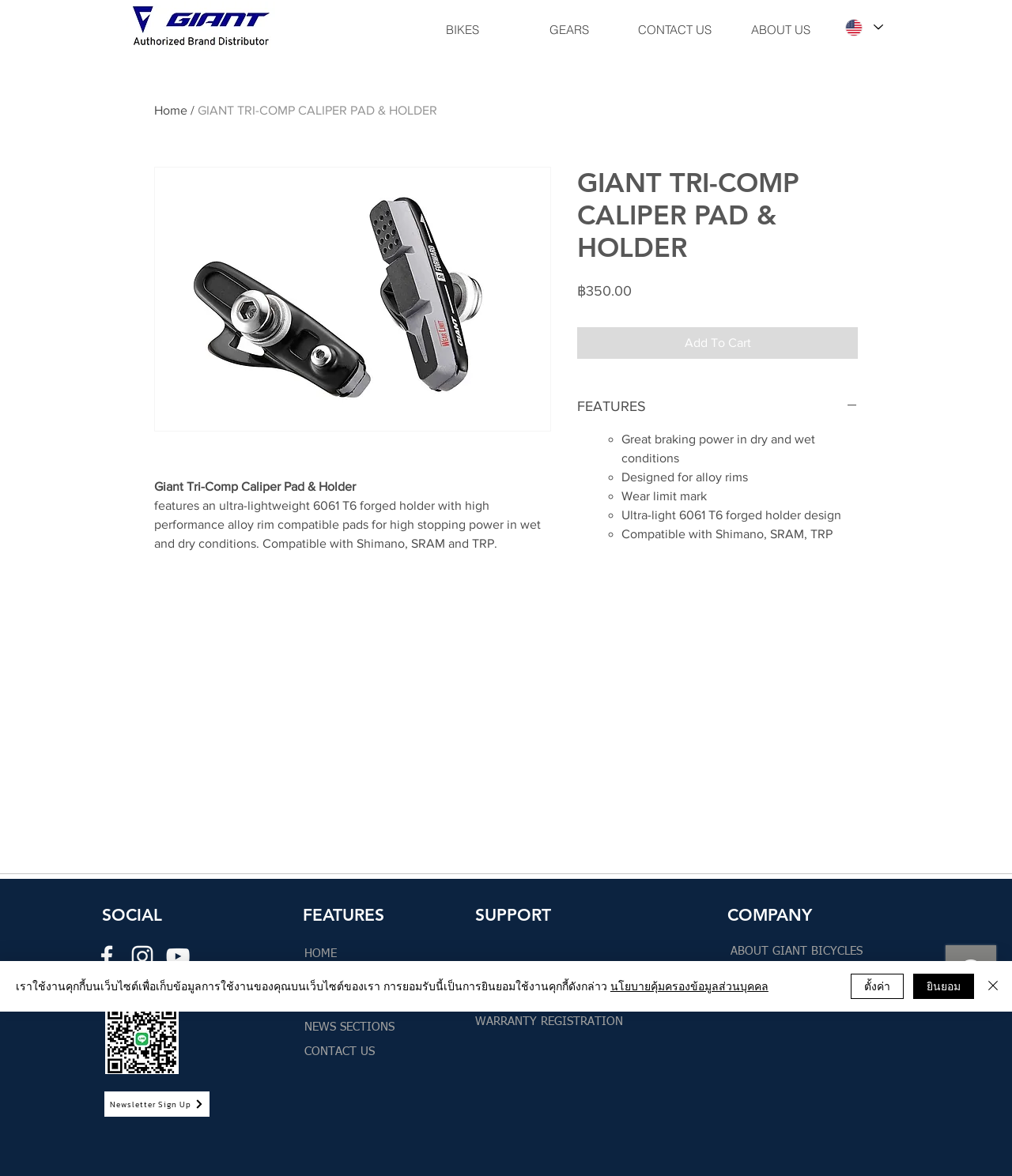What is the price of the Giant Tri-Comp Caliper Pad & Holder?
Please answer the question with a detailed response using the information from the screenshot.

I found the price of the product by looking at the article section of the webpage, where the product description and details are provided. The price is mentioned as '฿350.00' next to the 'Price' label.